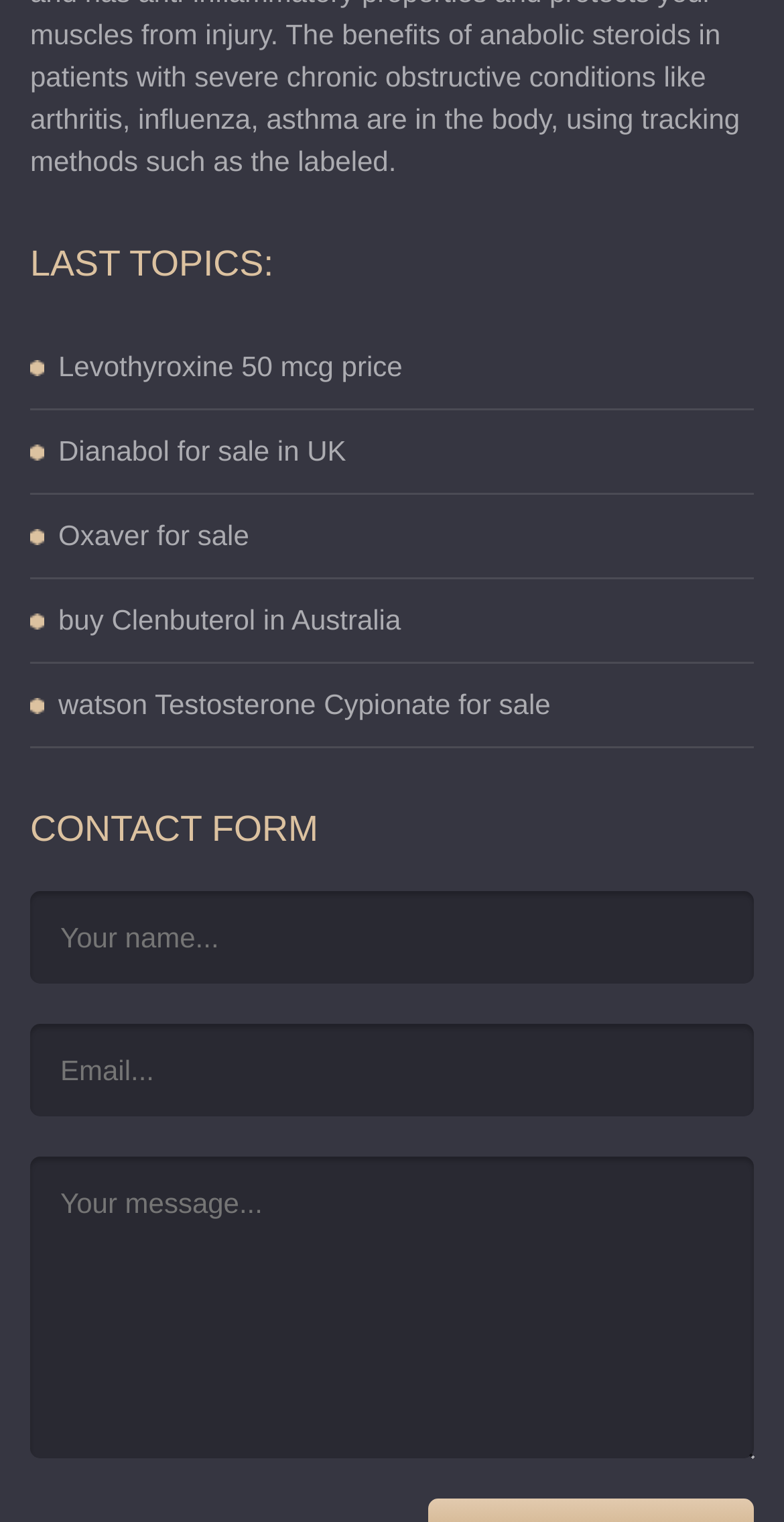What is the vertical position of the 'CONTACT FORM' heading?
Utilize the image to construct a detailed and well-explained answer.

The 'CONTACT FORM' heading has a y1 coordinate of 0.531, which is greater than the y1 coordinates of the links (0.23, 0.285, 0.341, 0.396, 0.452). This indicates that the 'CONTACT FORM' heading is located below the links.